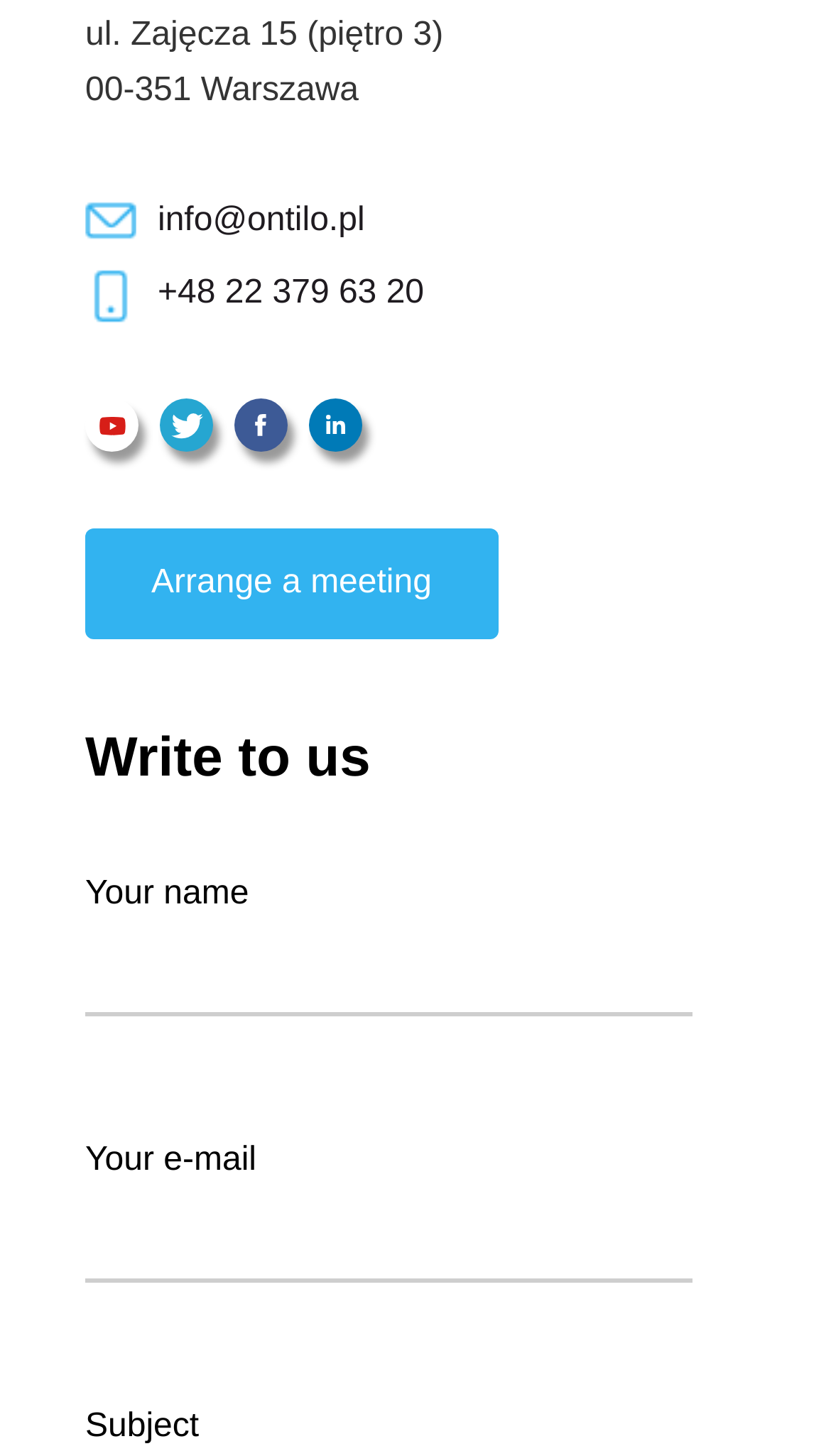Using the provided element description, identify the bounding box coordinates as (top-left x, top-left y, bottom-right x, bottom-right y). Ensure all values are between 0 and 1. Description: name="your-email"

[0.103, 0.816, 0.834, 0.881]